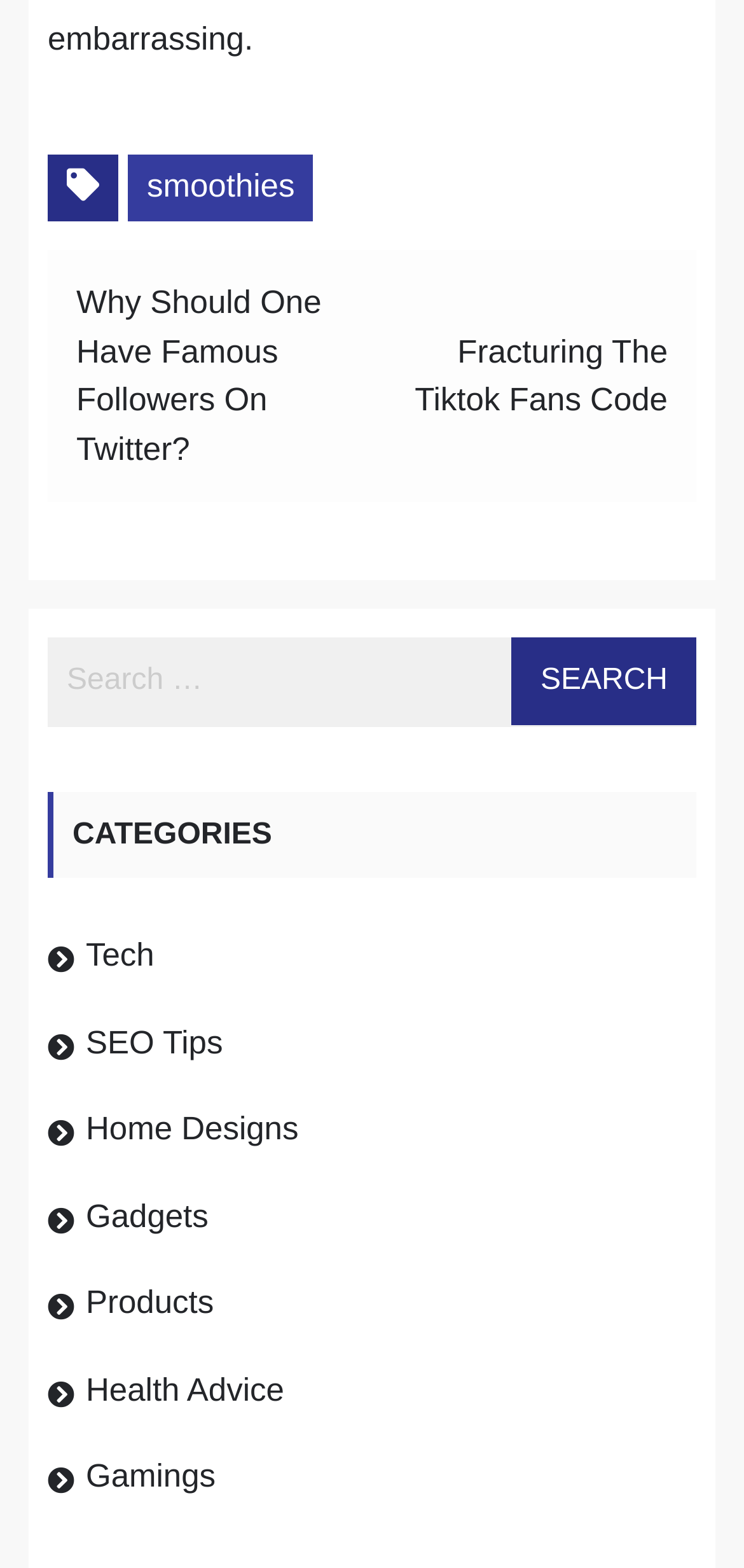Give a one-word or short phrase answer to this question: 
What is the last category listed?

Gamings